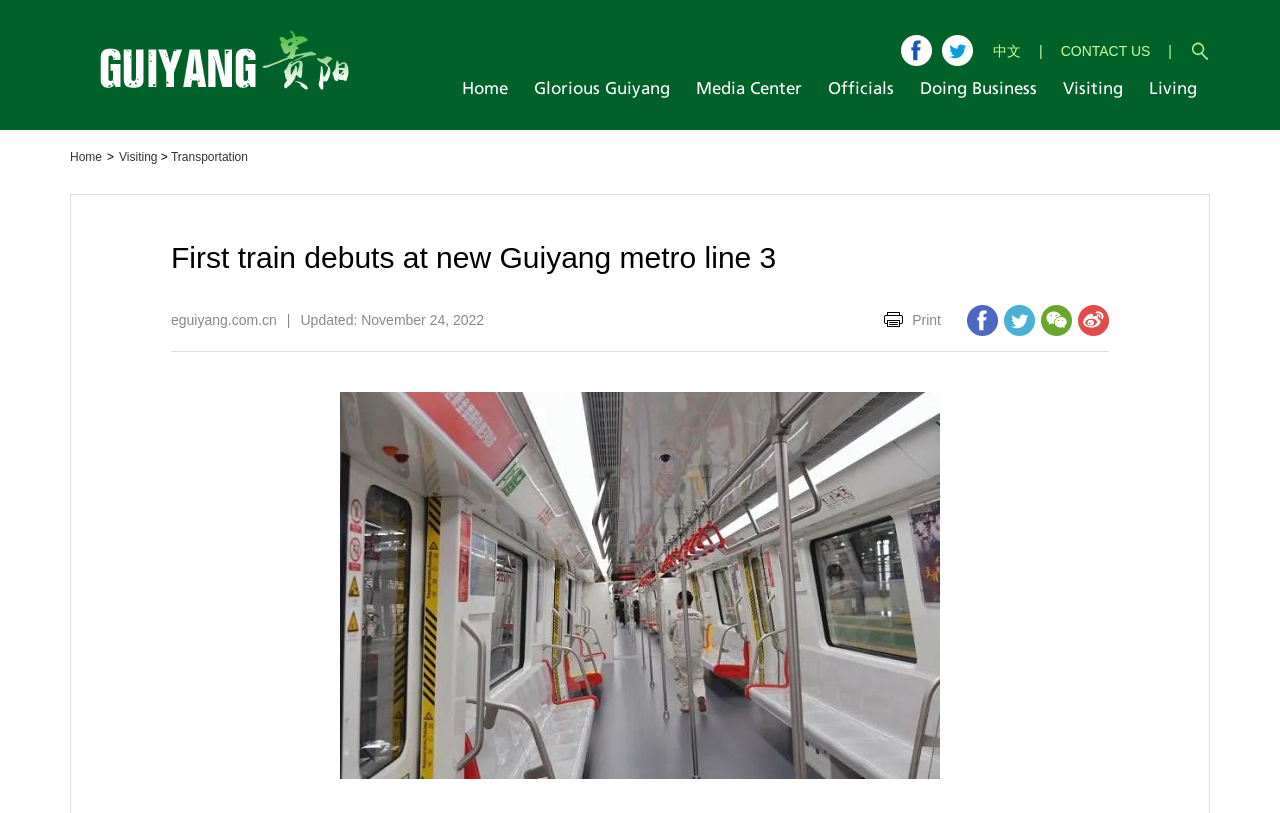Provide your answer in a single word or phrase: 
How many images are on the webpage?

2